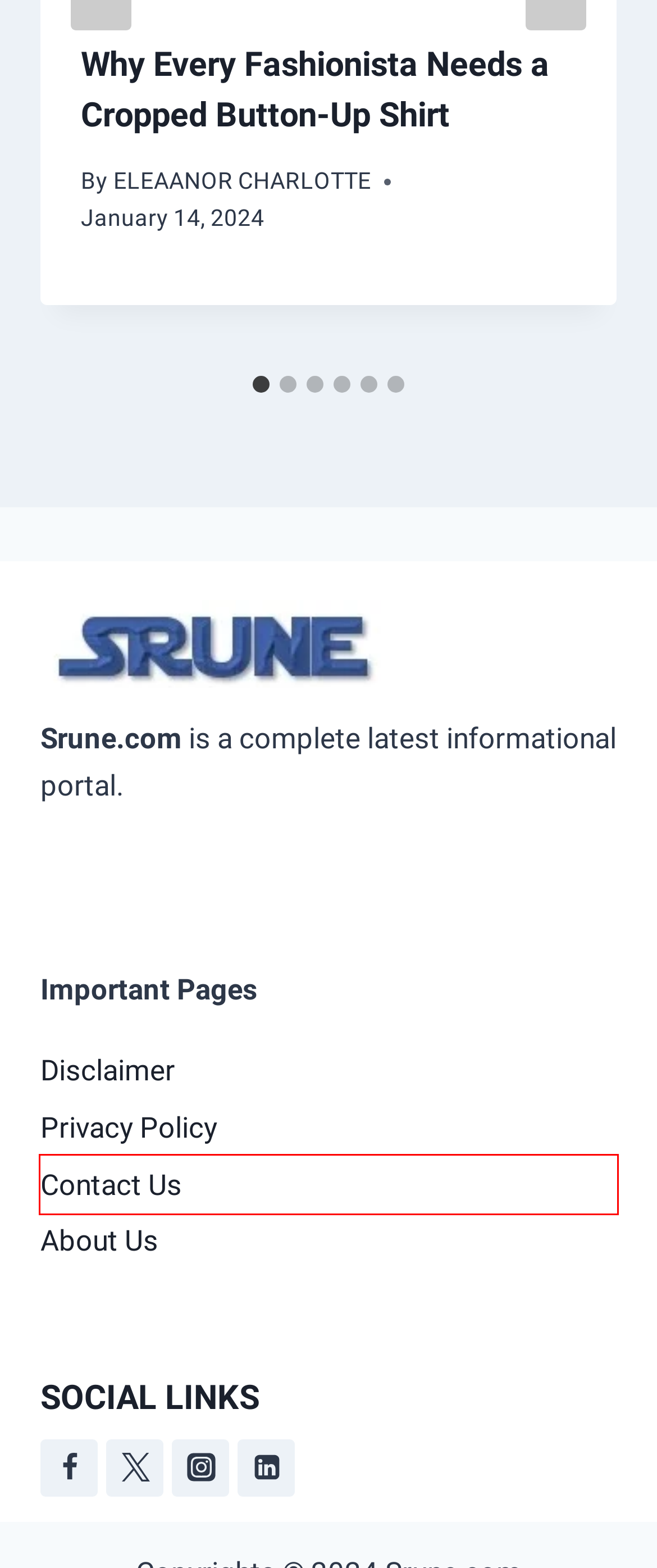Examine the webpage screenshot and identify the UI element enclosed in the red bounding box. Pick the webpage description that most accurately matches the new webpage after clicking the selected element. Here are the candidates:
A. Contact Us -
B. Sydney's Secret to Youthful Radiance: The Rise of Dermal Fillers -
C. Disclaimer -
D. Fashion Archives -
E. Kiss Manga: Exploring the Digital Realm of Manga -
F. About Us -
G. Privacy Policy -
H. Why Every Fashionista Needs a Cropped Button-Up Shirt -

A